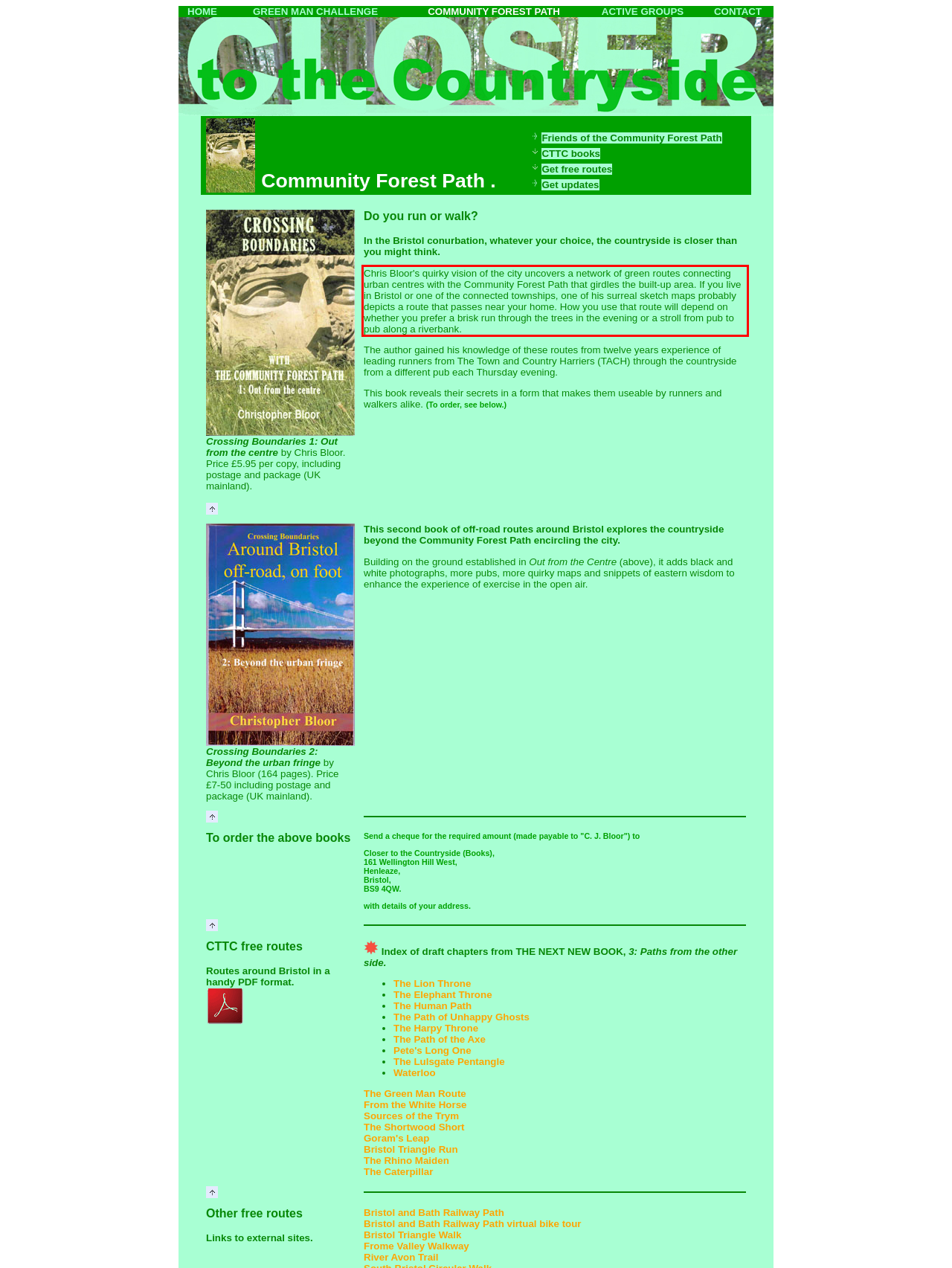Identify the red bounding box in the webpage screenshot and perform OCR to generate the text content enclosed.

Chris Bloor's quirky vision of the city uncovers a network of green routes connecting urban centres with the Community Forest Path that girdles the built-up area. If you live in Bristol or one of the connected townships, one of his surreal sketch maps probably depicts a route that passes near your home. How you use that route will depend on whether you prefer a brisk run through the trees in the evening or a stroll from pub to pub along a riverbank.